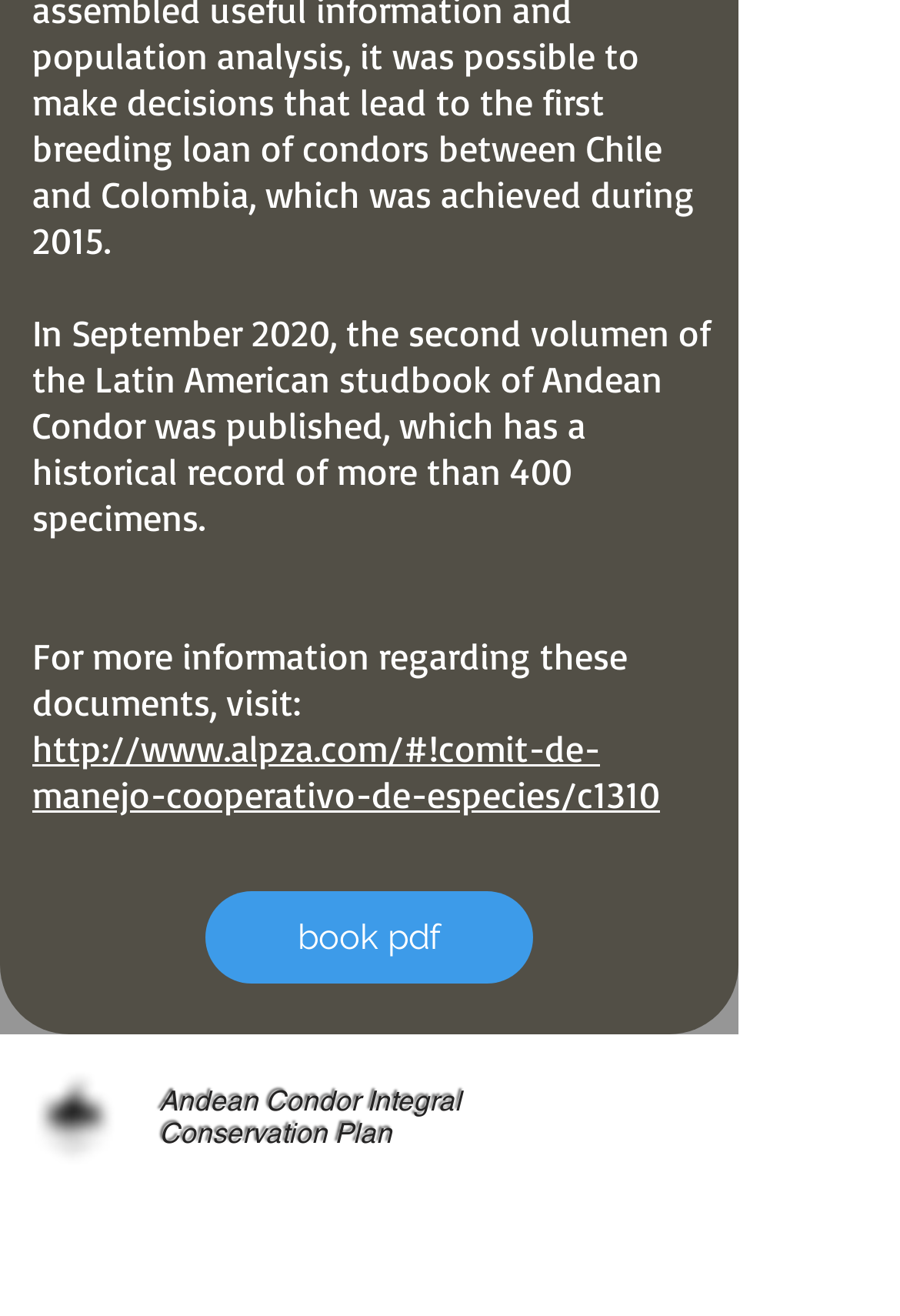Provide a short, one-word or phrase answer to the question below:
What type of image is displayed on the webpage?

Logo